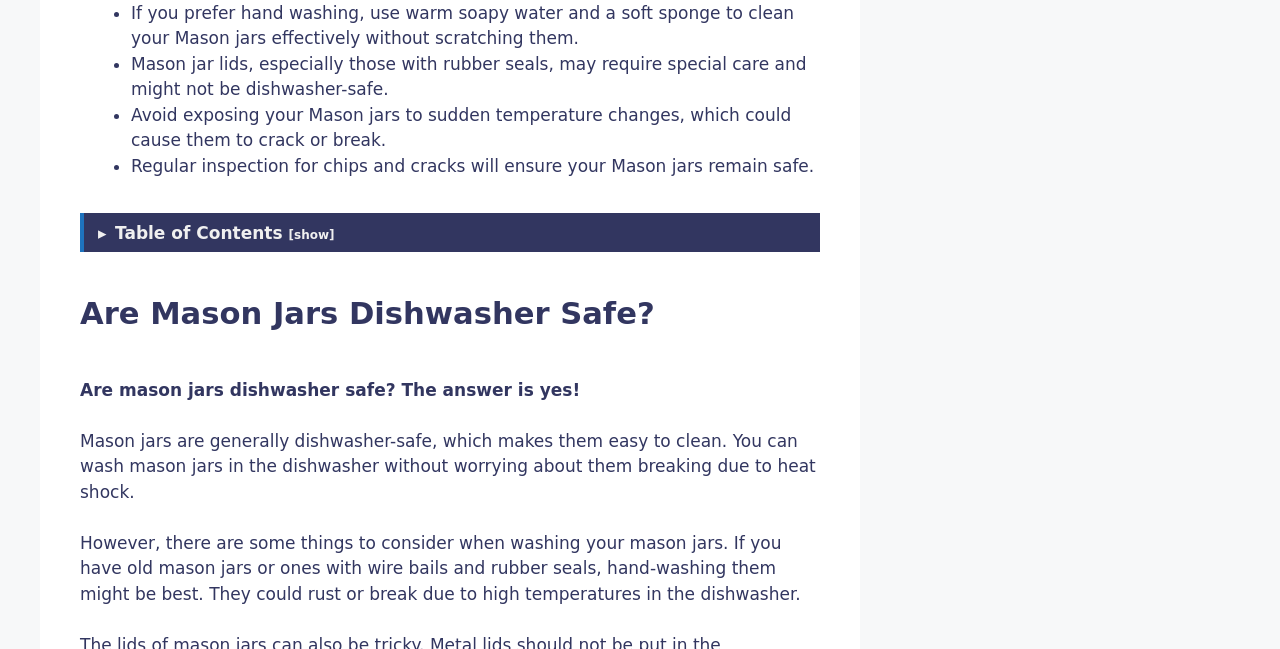Can you identify the bounding box coordinates of the clickable region needed to carry out this instruction: 'Click on 'Are Mason Jars Dishwasher Safe?''? The coordinates should be four float numbers within the range of 0 to 1, stated as [left, top, right, bottom].

[0.11, 0.445, 0.331, 0.476]